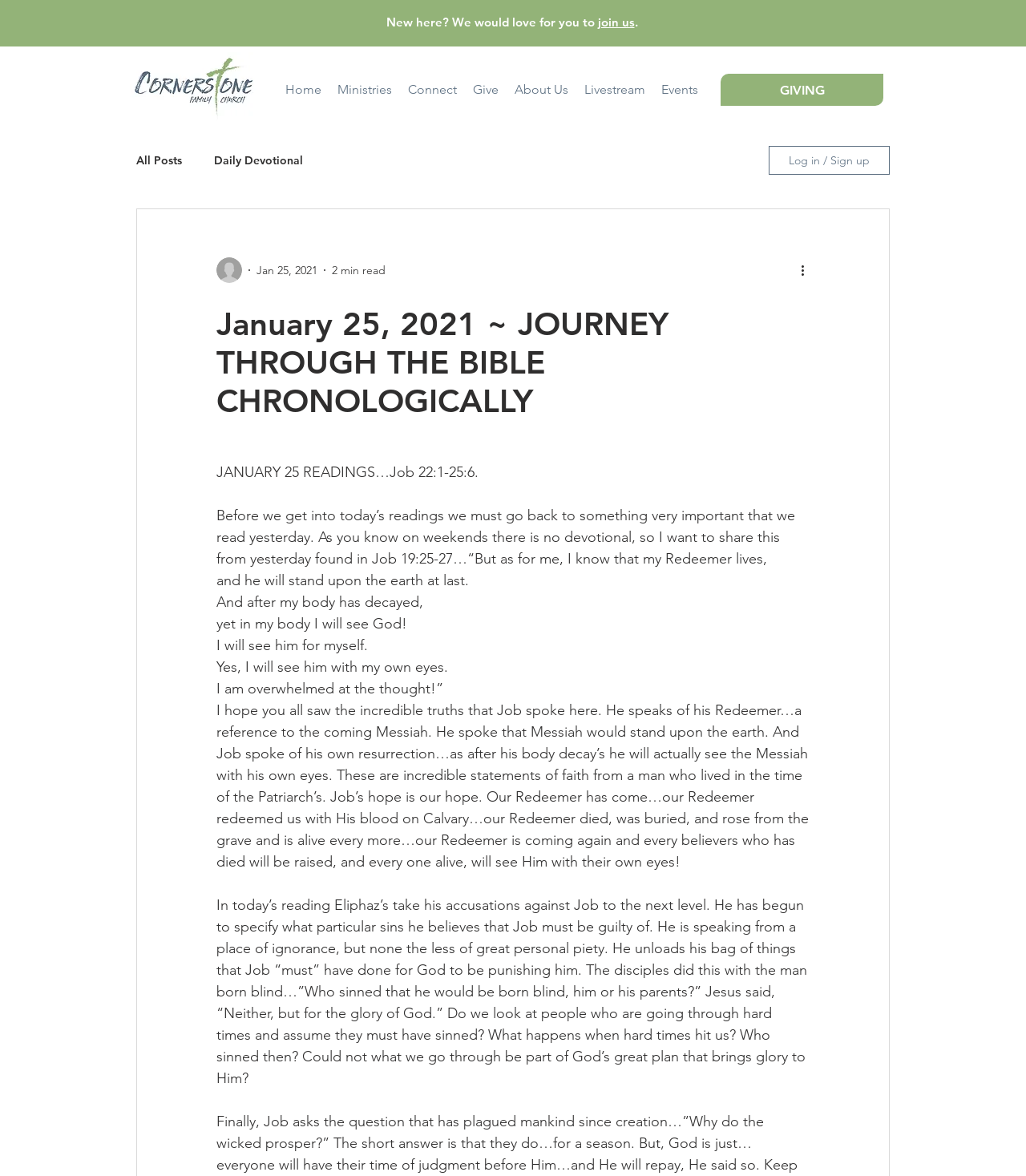Provide the bounding box coordinates of the UI element that matches the description: "aria-label="More actions"".

[0.778, 0.222, 0.797, 0.238]